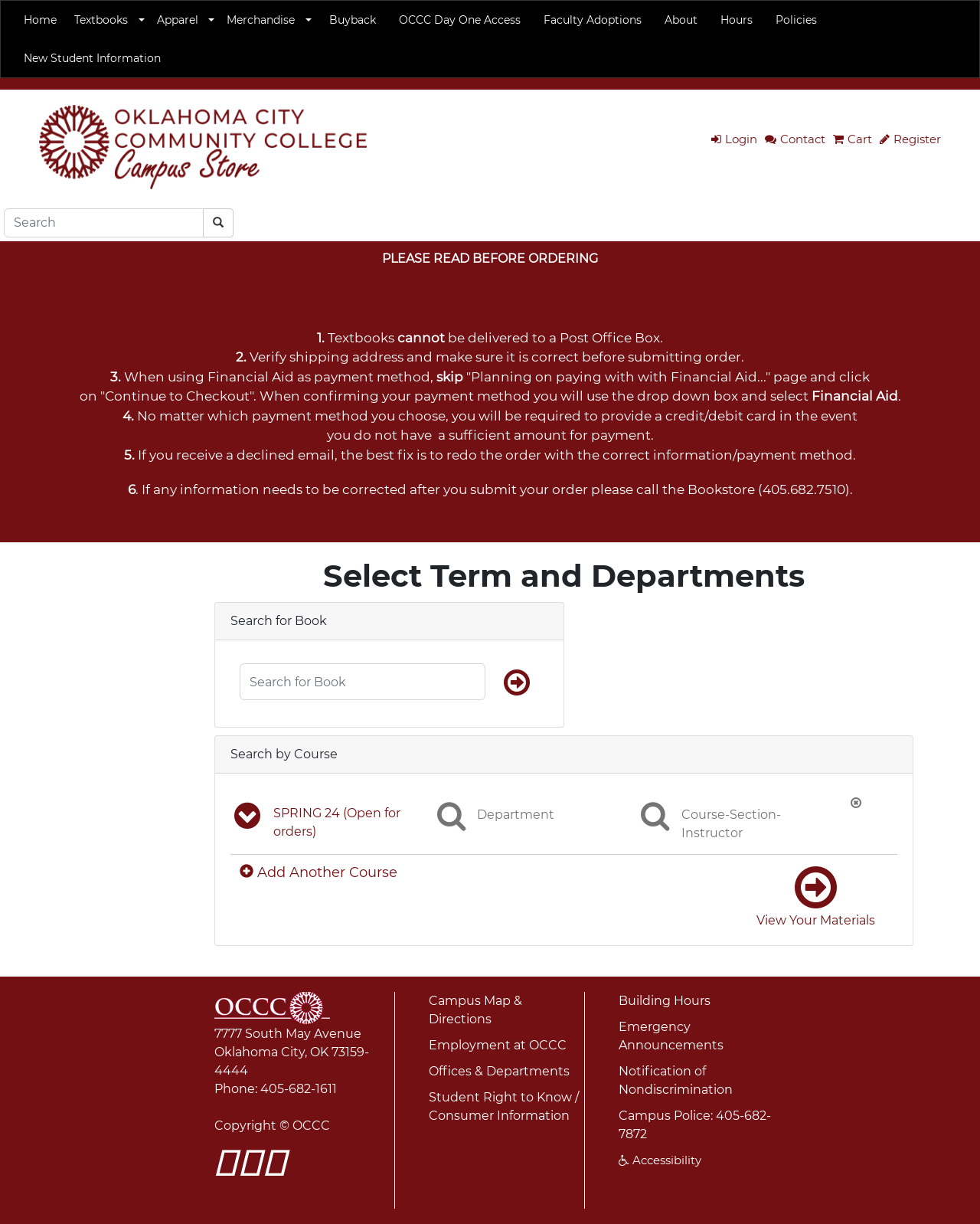Find the bounding box coordinates of the clickable area required to complete the following action: "View your materials".

[0.748, 0.705, 0.912, 0.76]